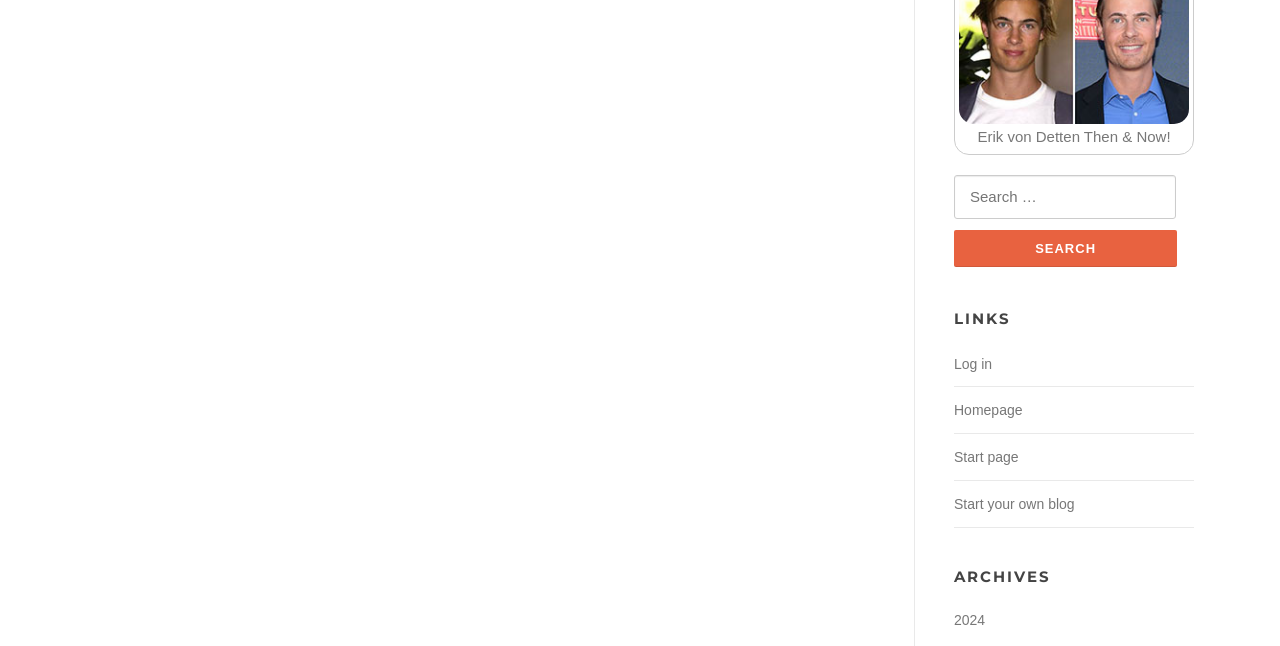How many links are under the 'LINKS' heading?
Utilize the information in the image to give a detailed answer to the question.

The 'LINKS' heading is identified by the heading element with bounding box coordinates [0.745, 0.479, 0.933, 0.507]. Under this heading, there are four link elements with bounding box coordinates [0.745, 0.55, 0.775, 0.575], [0.745, 0.623, 0.799, 0.648], [0.745, 0.695, 0.796, 0.72], and [0.745, 0.768, 0.84, 0.792], which correspond to the links 'Log in', 'Homepage', 'Start page', and 'Start your own blog', respectively.